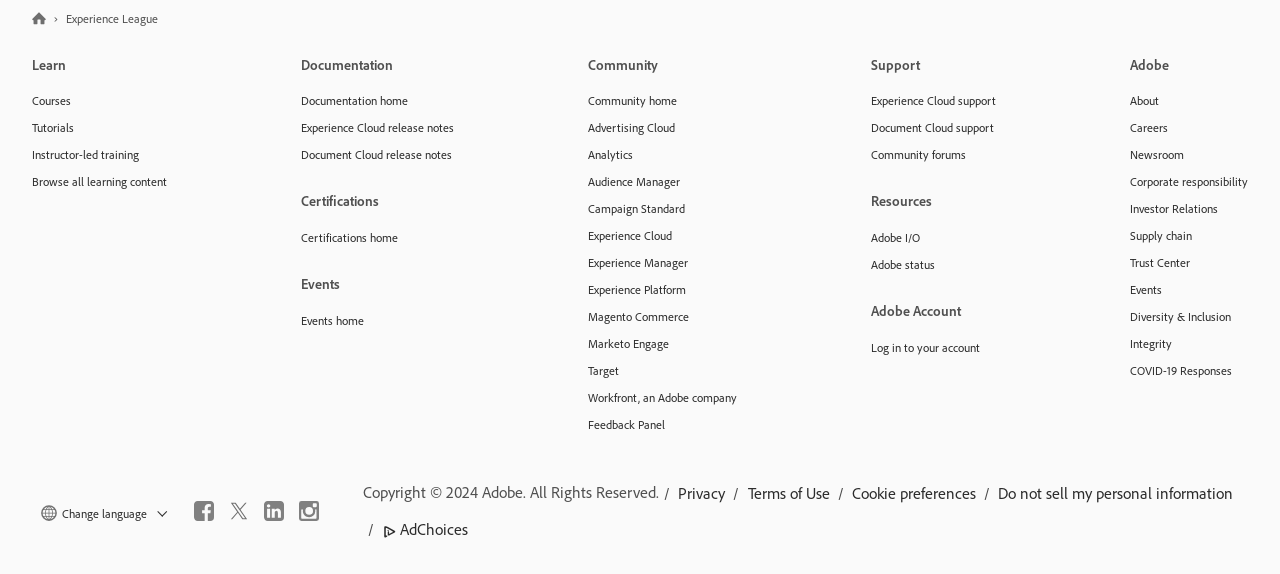Find the bounding box coordinates of the element to click in order to complete this instruction: "Browse all learning content". The bounding box coordinates must be four float numbers between 0 and 1, denoted as [left, top, right, bottom].

[0.025, 0.293, 0.13, 0.34]